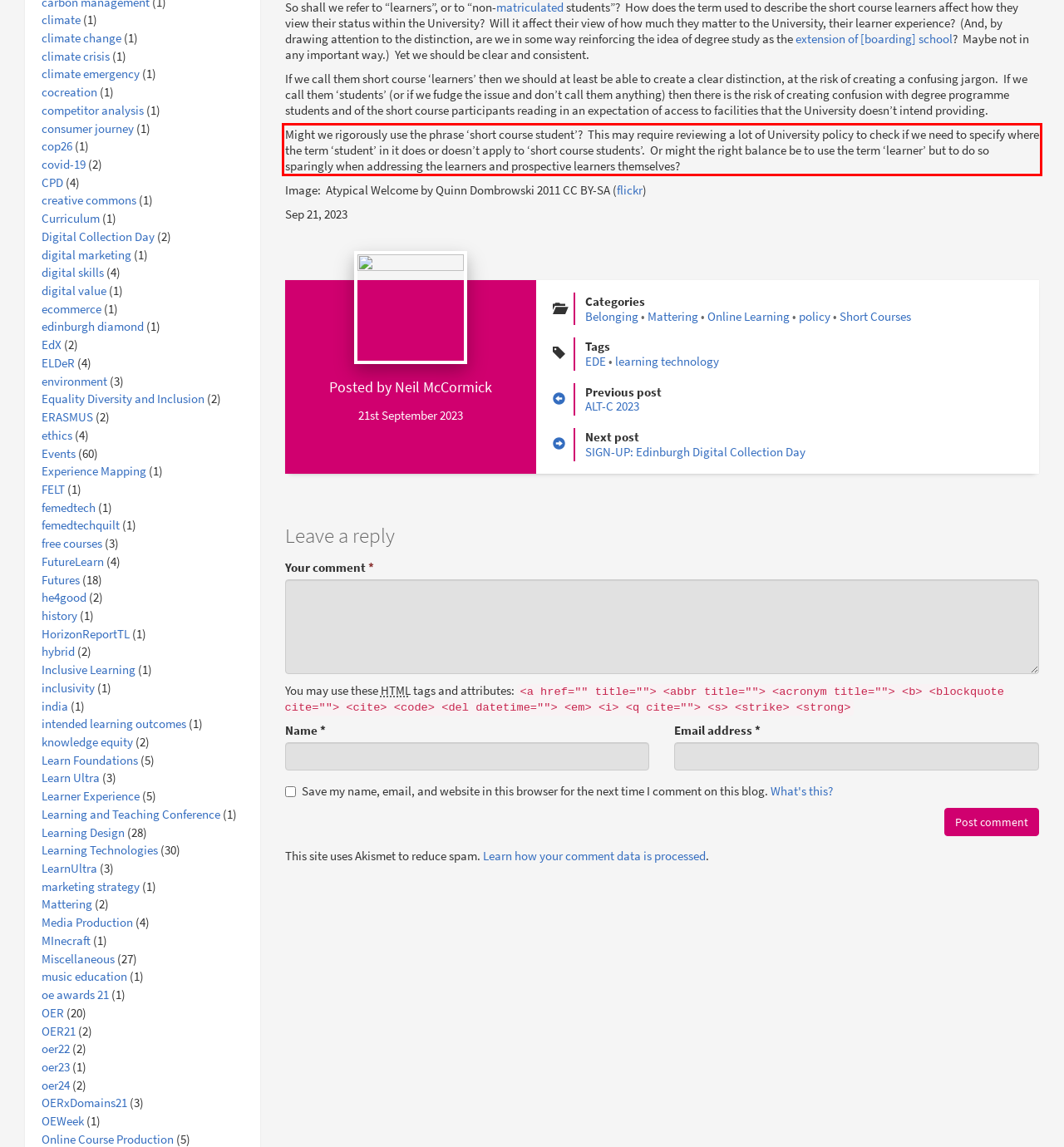Within the provided webpage screenshot, find the red rectangle bounding box and perform OCR to obtain the text content.

Might we rigorously use the phrase ‘short course student’? This may require reviewing a lot of University policy to check if we need to specify where the term ‘student’ in it does or doesn’t apply to ‘short course students’. Or might the right balance be to use the term ‘learner’ but to do so sparingly when addressing the learners and prospective learners themselves?